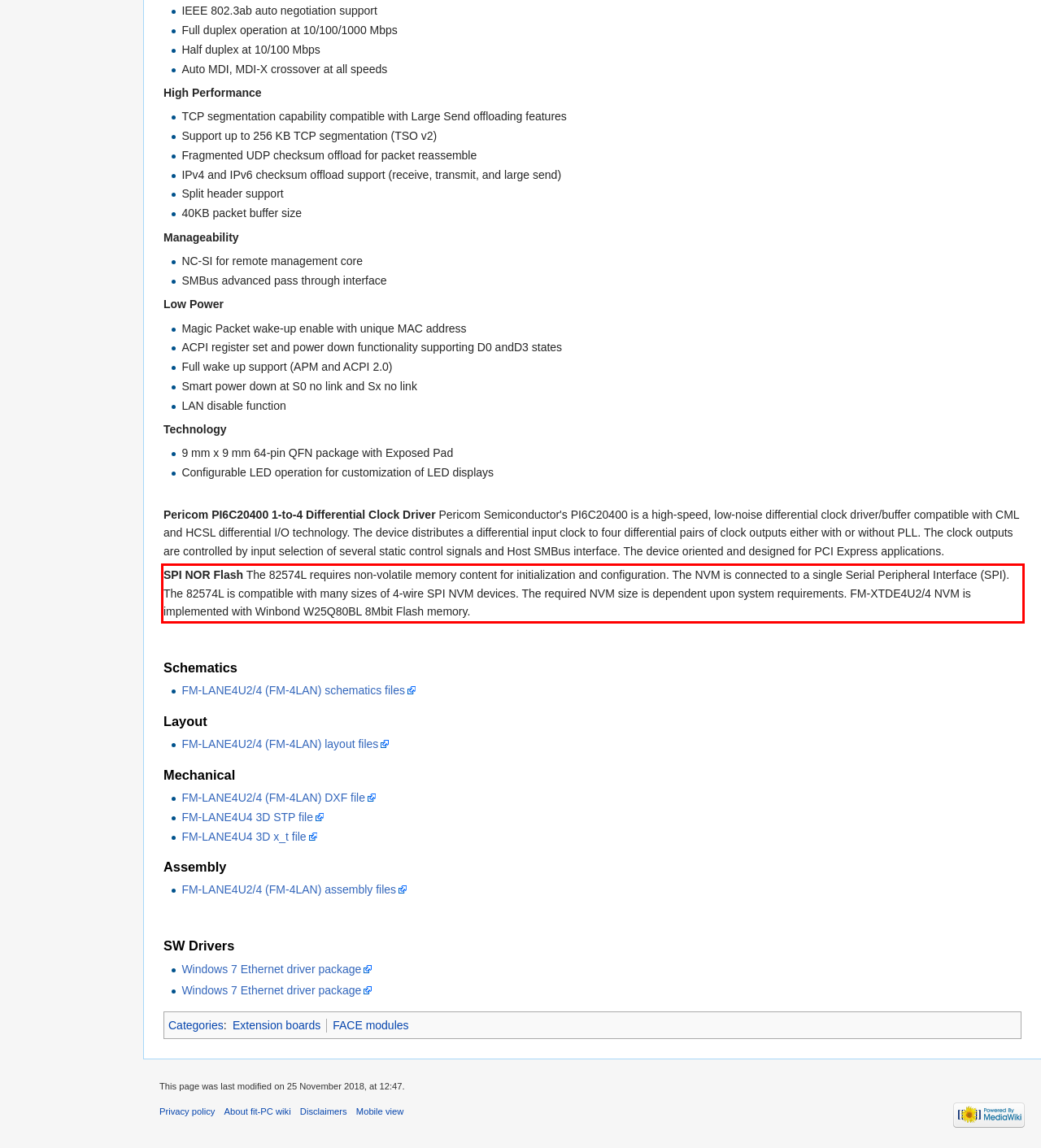In the given screenshot, locate the red bounding box and extract the text content from within it.

SPI NOR Flash The 82574L requires non-volatile memory content for initialization and configuration. The NVM is connected to a single Serial Peripheral Interface (SPI). The 82574L is compatible with many sizes of 4-wire SPI NVM devices. The required NVM size is dependent upon system requirements. FM-XTDE4U2/4 NVM is implemented with Winbond W25Q80BL 8Mbit Flash memory.